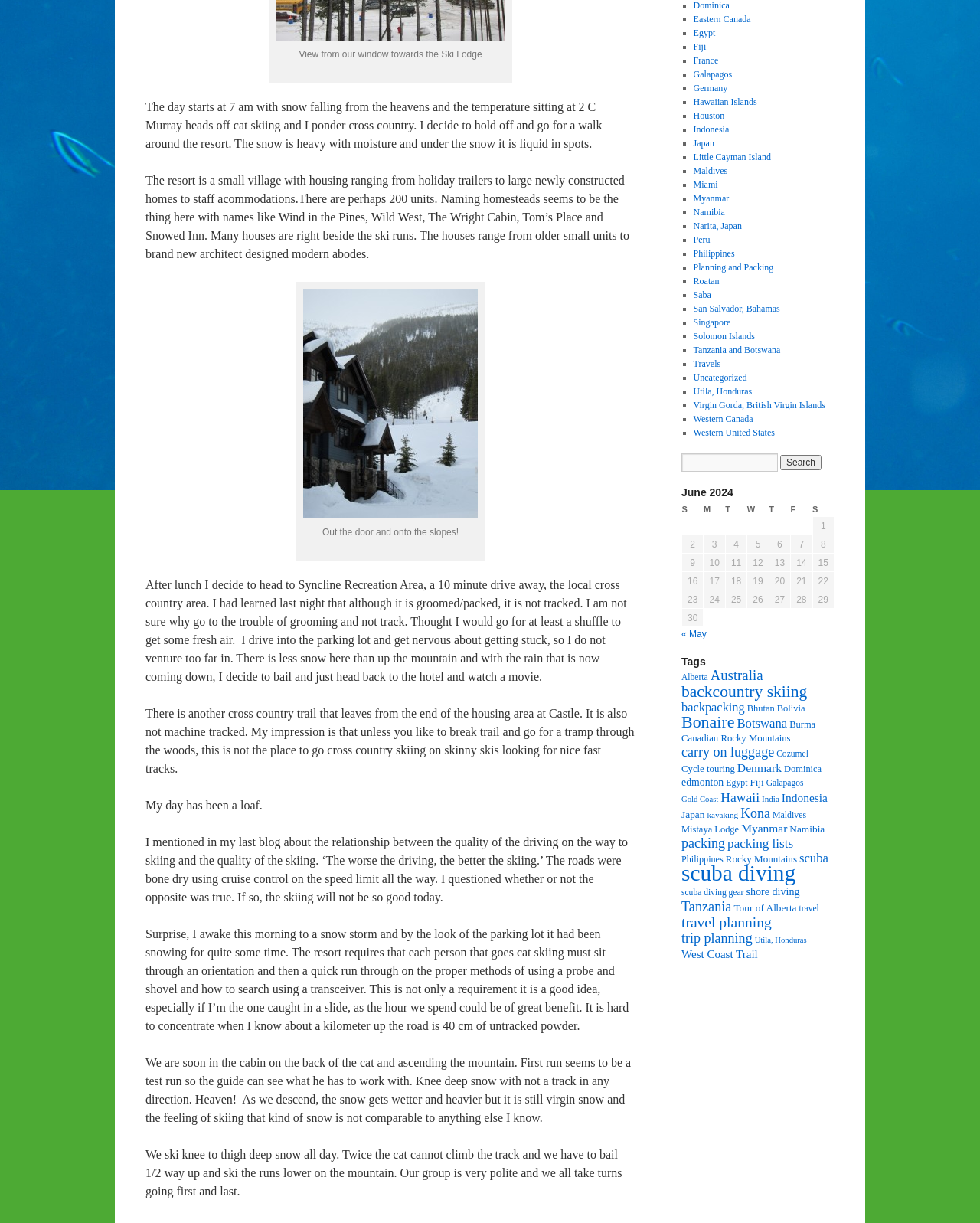Given the element description Western United States, identify the bounding box coordinates for the UI element on the webpage screenshot. The format should be (top-left x, top-left y, bottom-right x, bottom-right y), with values between 0 and 1.

[0.707, 0.349, 0.791, 0.358]